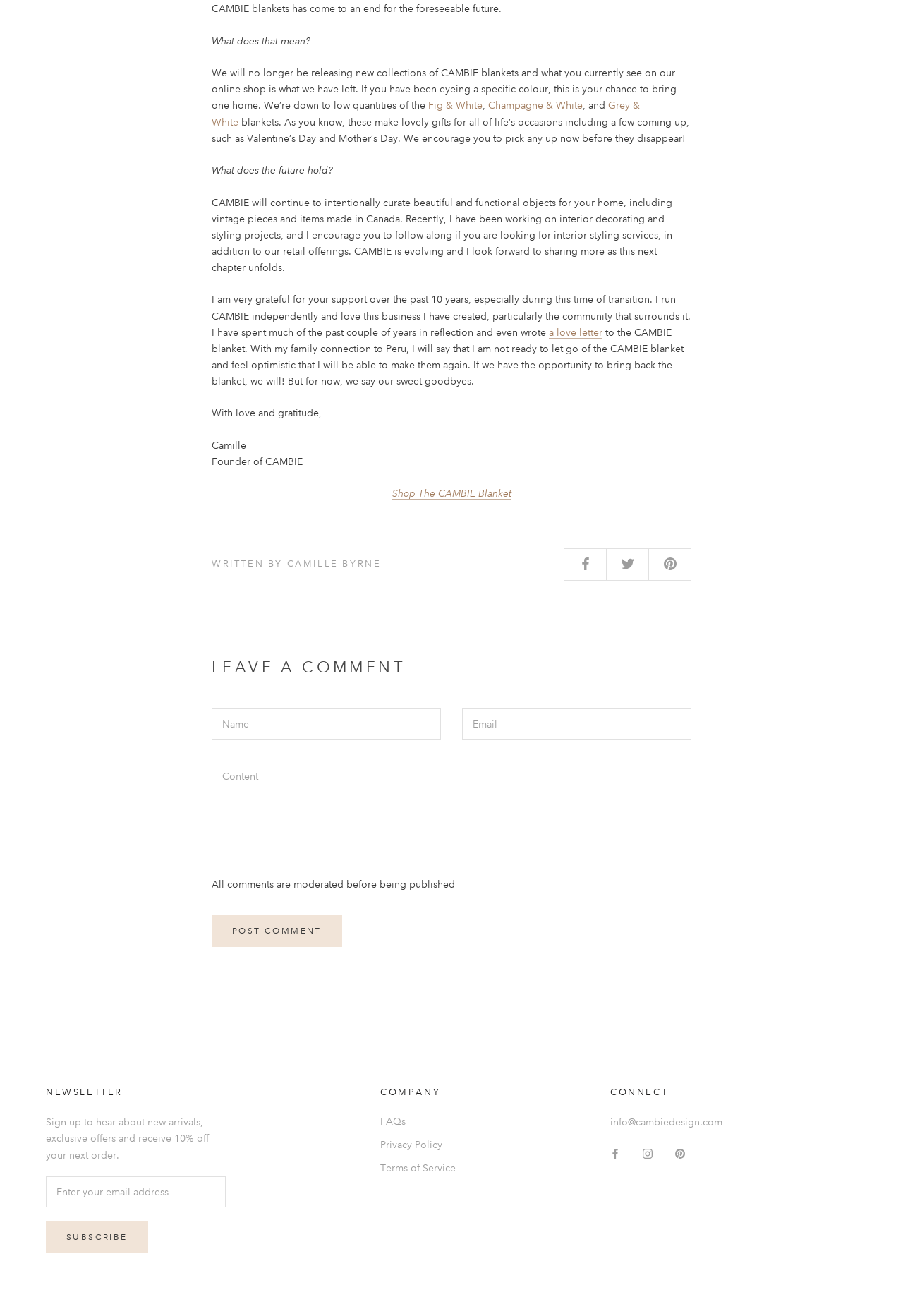Find the bounding box coordinates for the element that must be clicked to complete the instruction: "Click on the 'Fig & White' link". The coordinates should be four float numbers between 0 and 1, indicated as [left, top, right, bottom].

[0.471, 0.075, 0.534, 0.085]